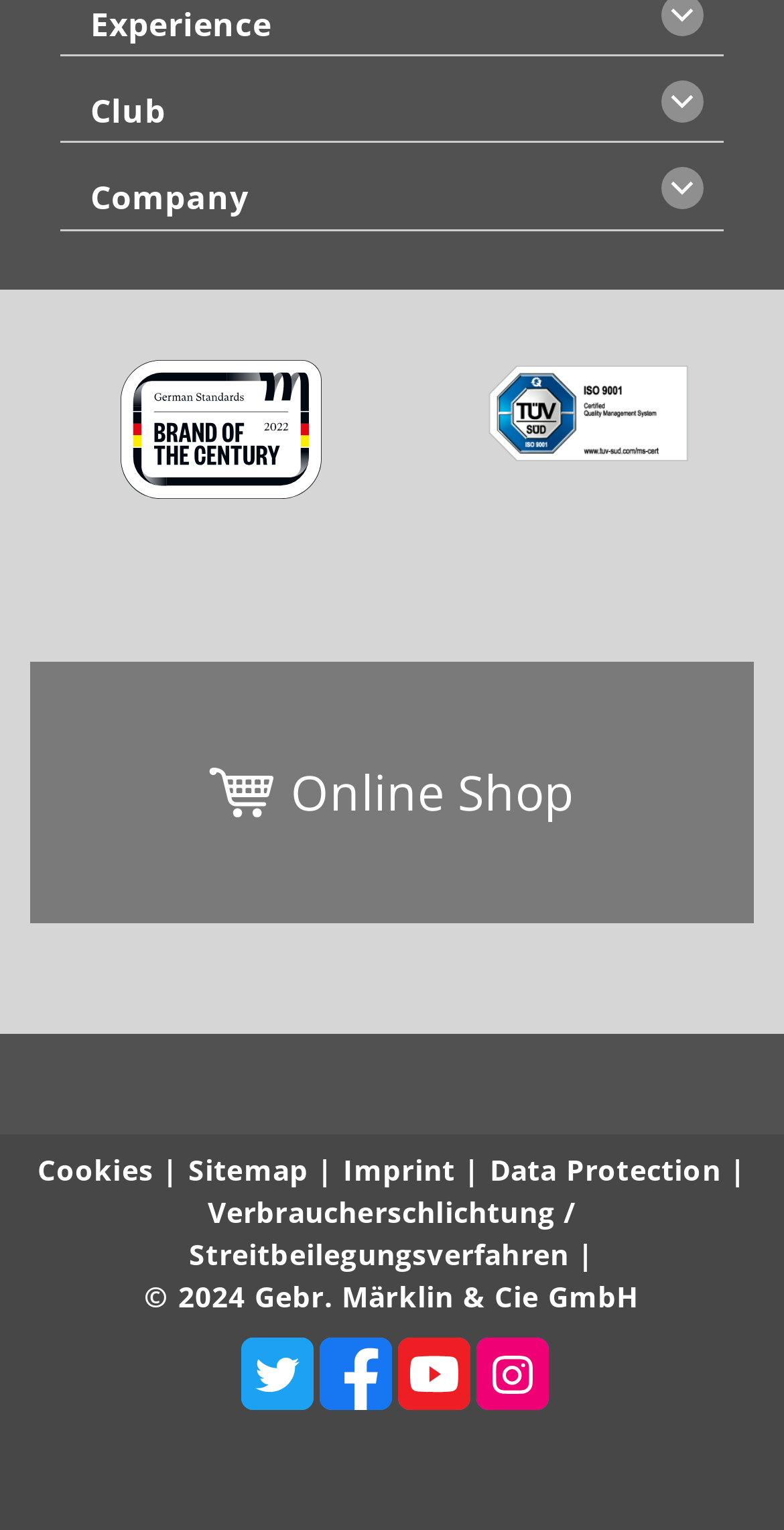Please determine the bounding box coordinates of the element to click on in order to accomplish the following task: "Follow the Twitter link". Ensure the coordinates are four float numbers ranging from 0 to 1, i.e., [left, top, right, bottom].

[0.308, 0.875, 0.4, 0.923]